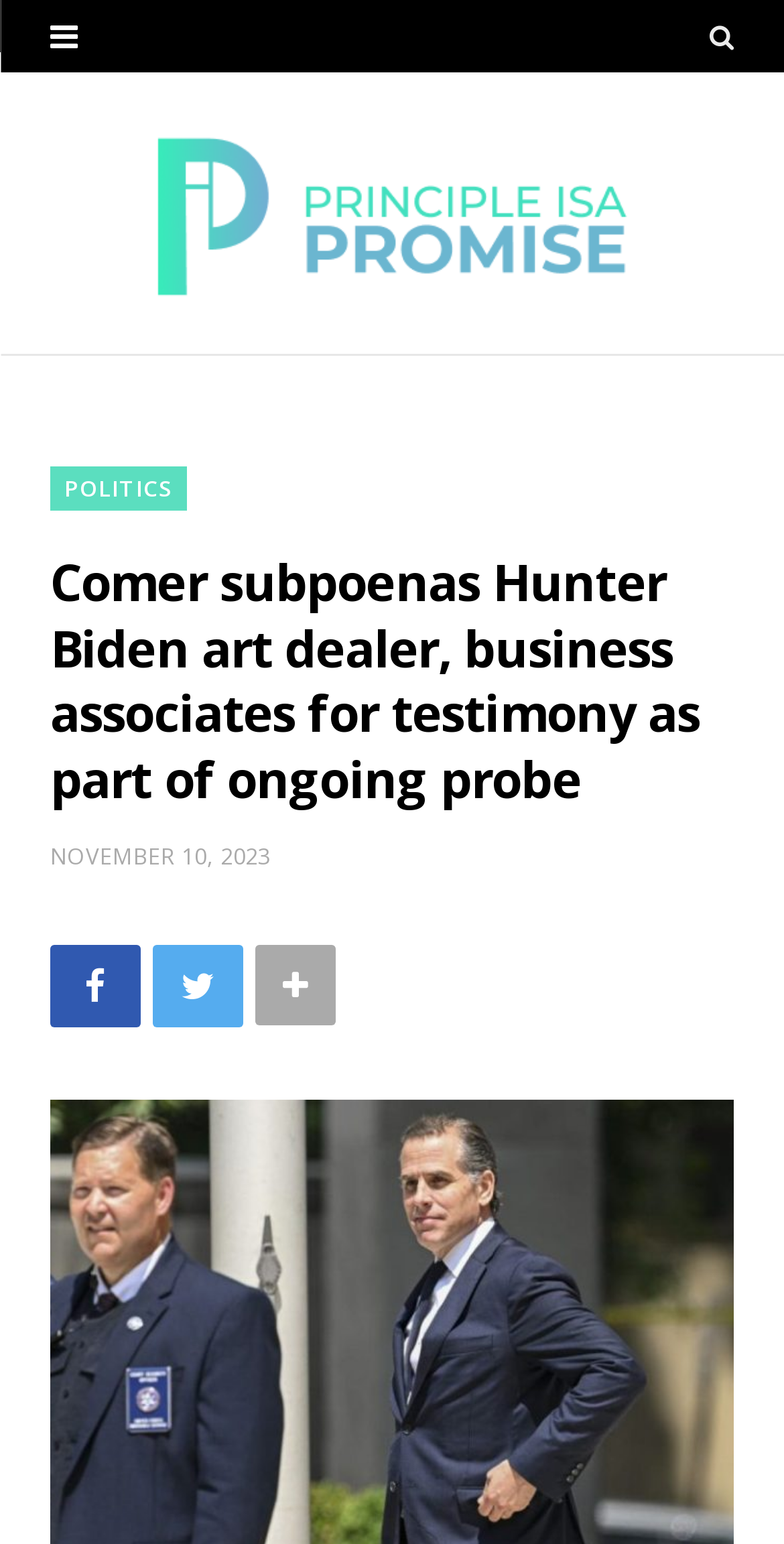Predict the bounding box for the UI component with the following description: "title="Search"".

[0.905, 0.012, 0.936, 0.035]